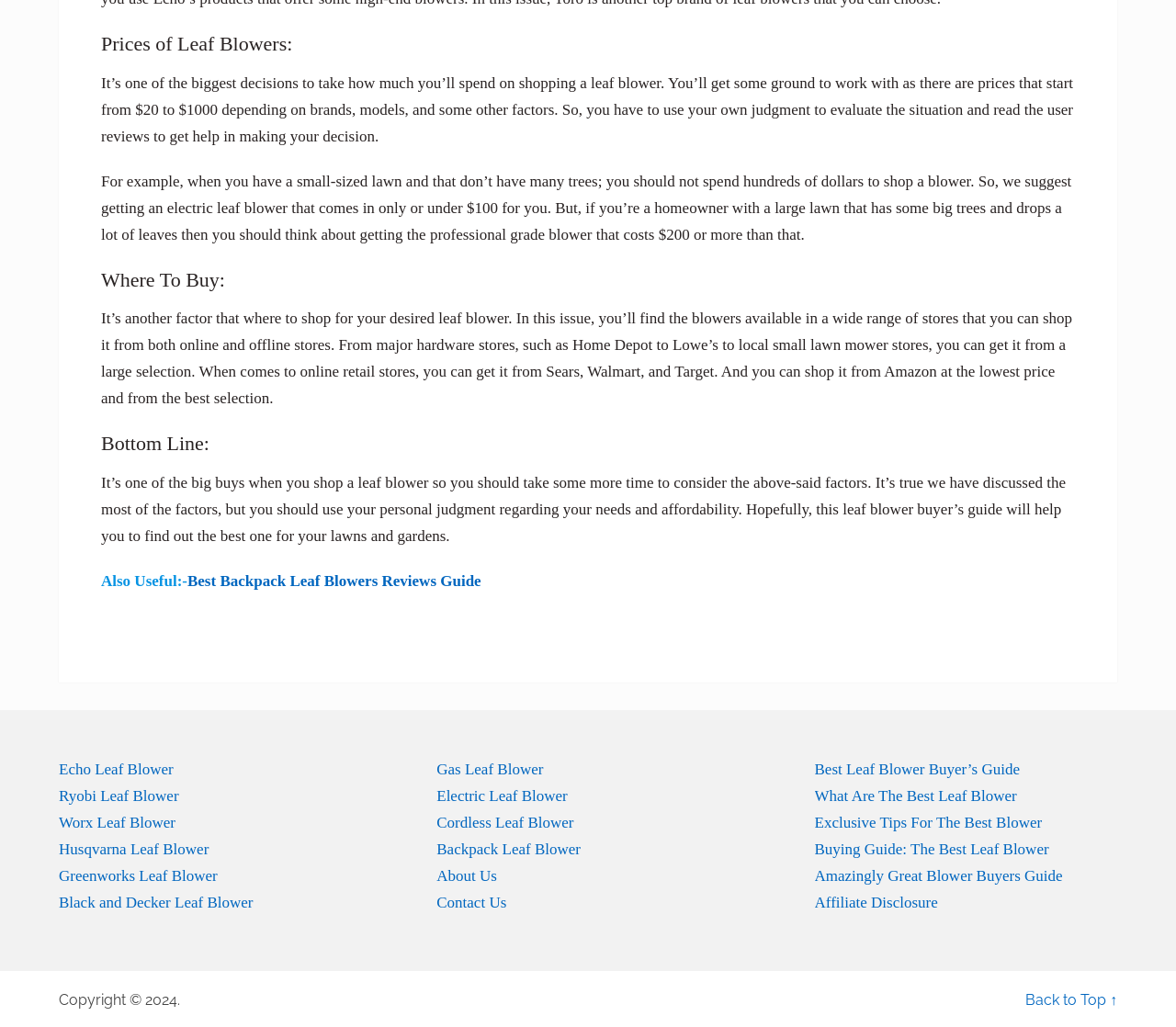Kindly determine the bounding box coordinates for the clickable area to achieve the given instruction: "Contact us".

None